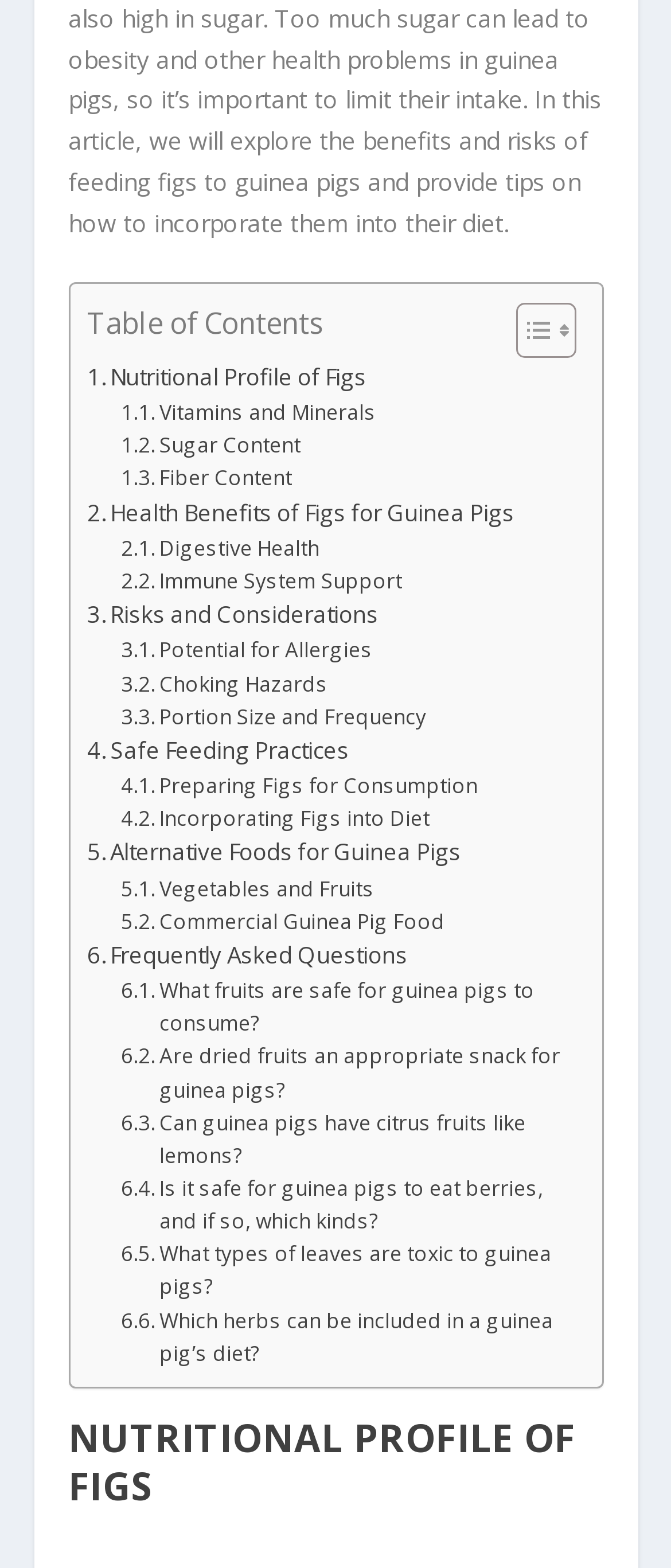Determine the bounding box coordinates of the area to click in order to meet this instruction: "Toggle Table of Content".

[0.729, 0.291, 0.845, 0.328]